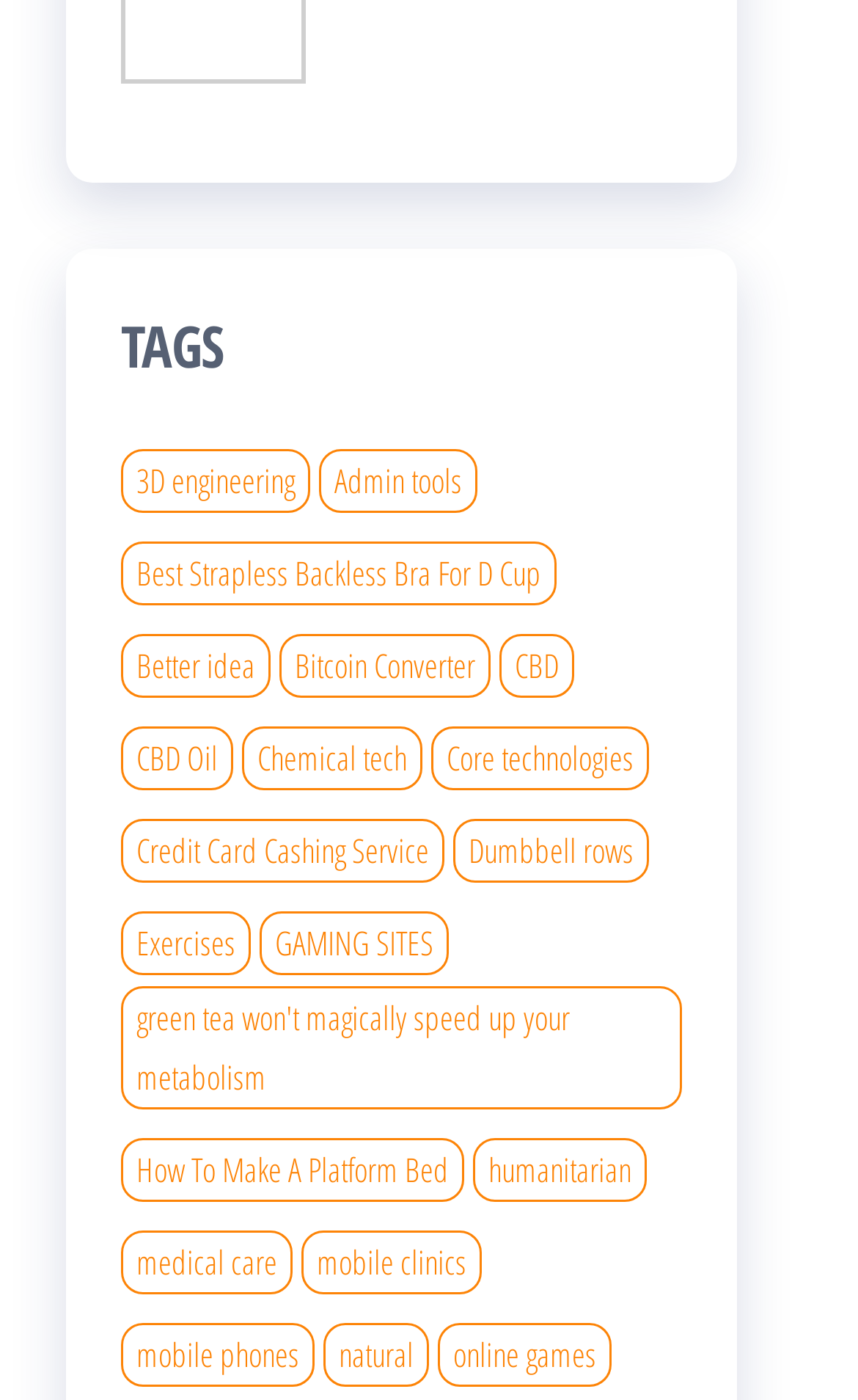What is the first tag listed?
Based on the image, give a concise answer in the form of a single word or short phrase.

3D engineering